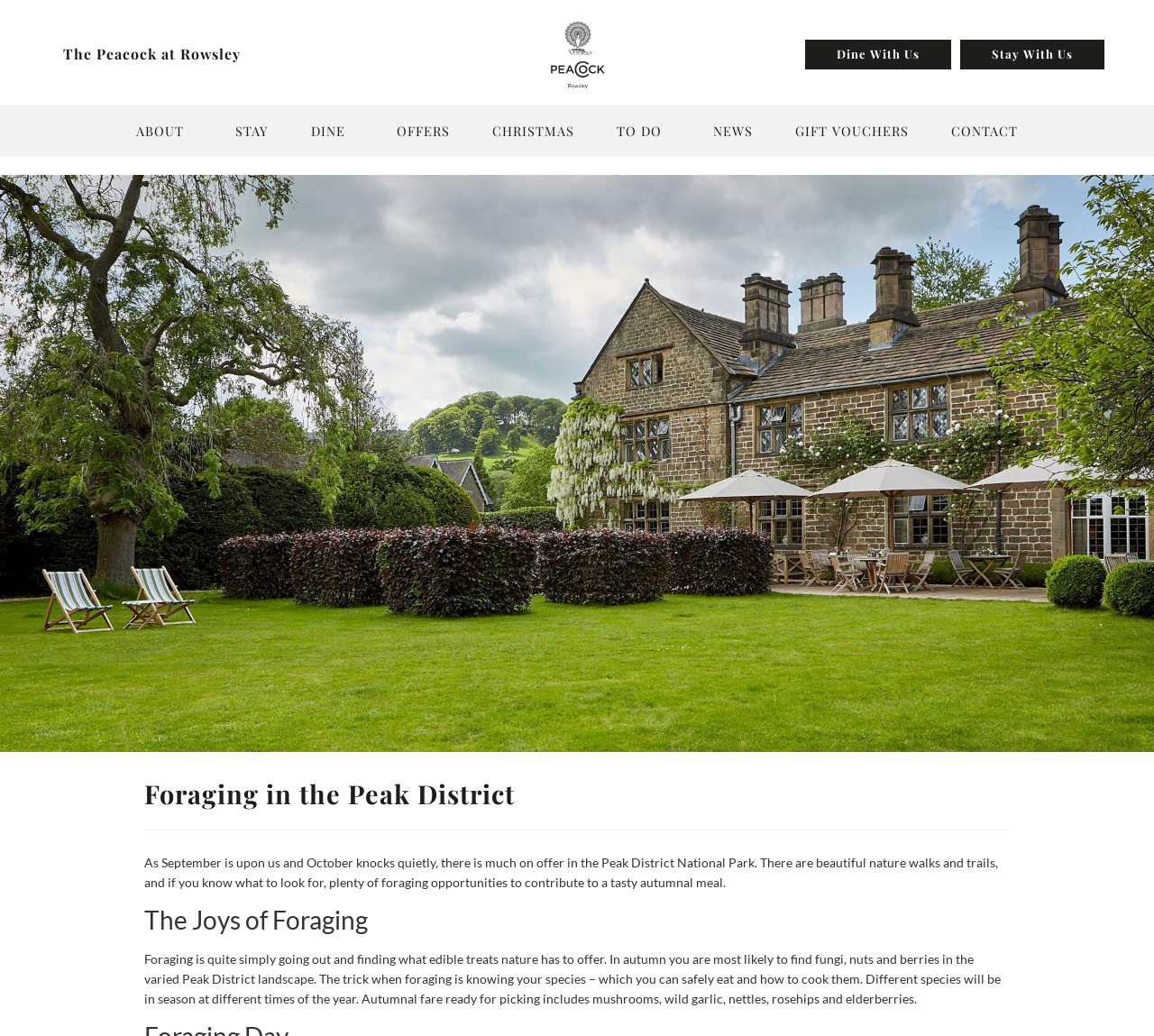What is the name of the hotel?
Refer to the image and answer the question using a single word or phrase.

The Peacock at Rowsley